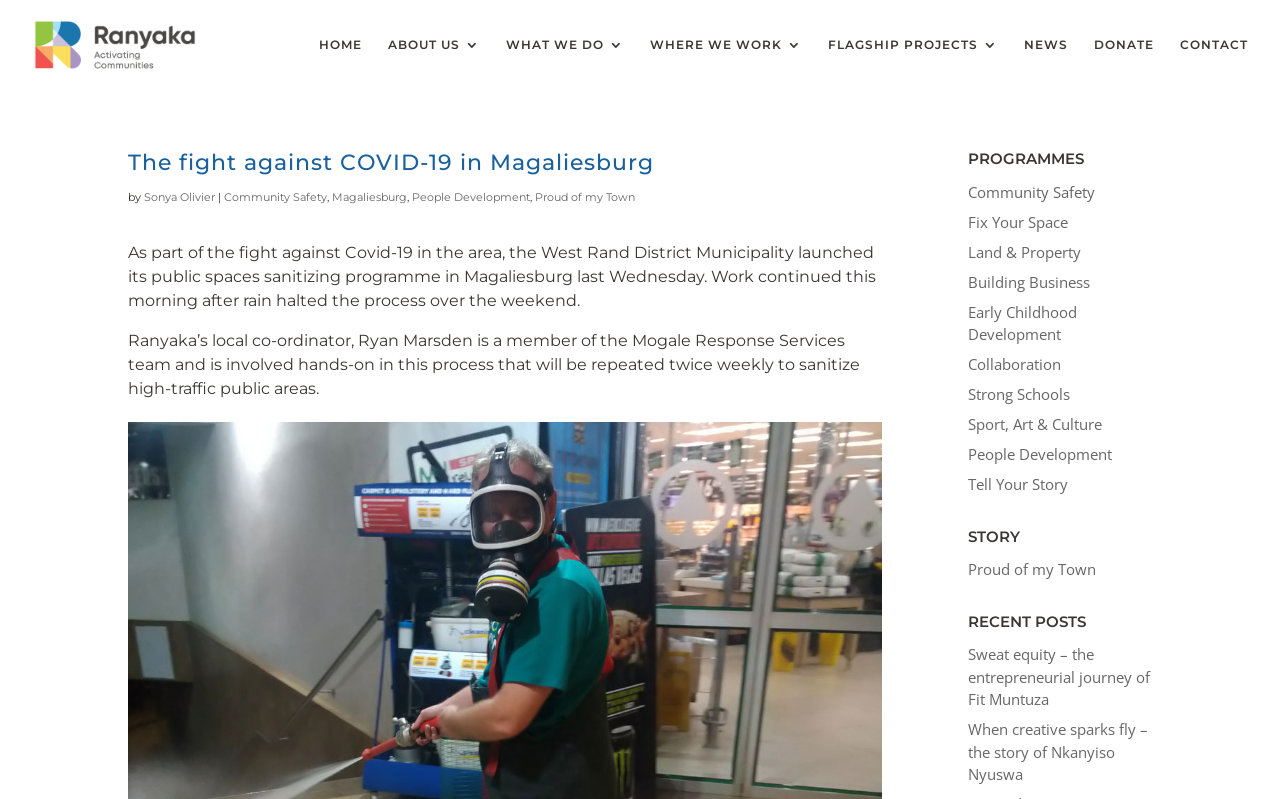Find the main header of the webpage and produce its text content.

The fight against COVID-19 in Magaliesburg